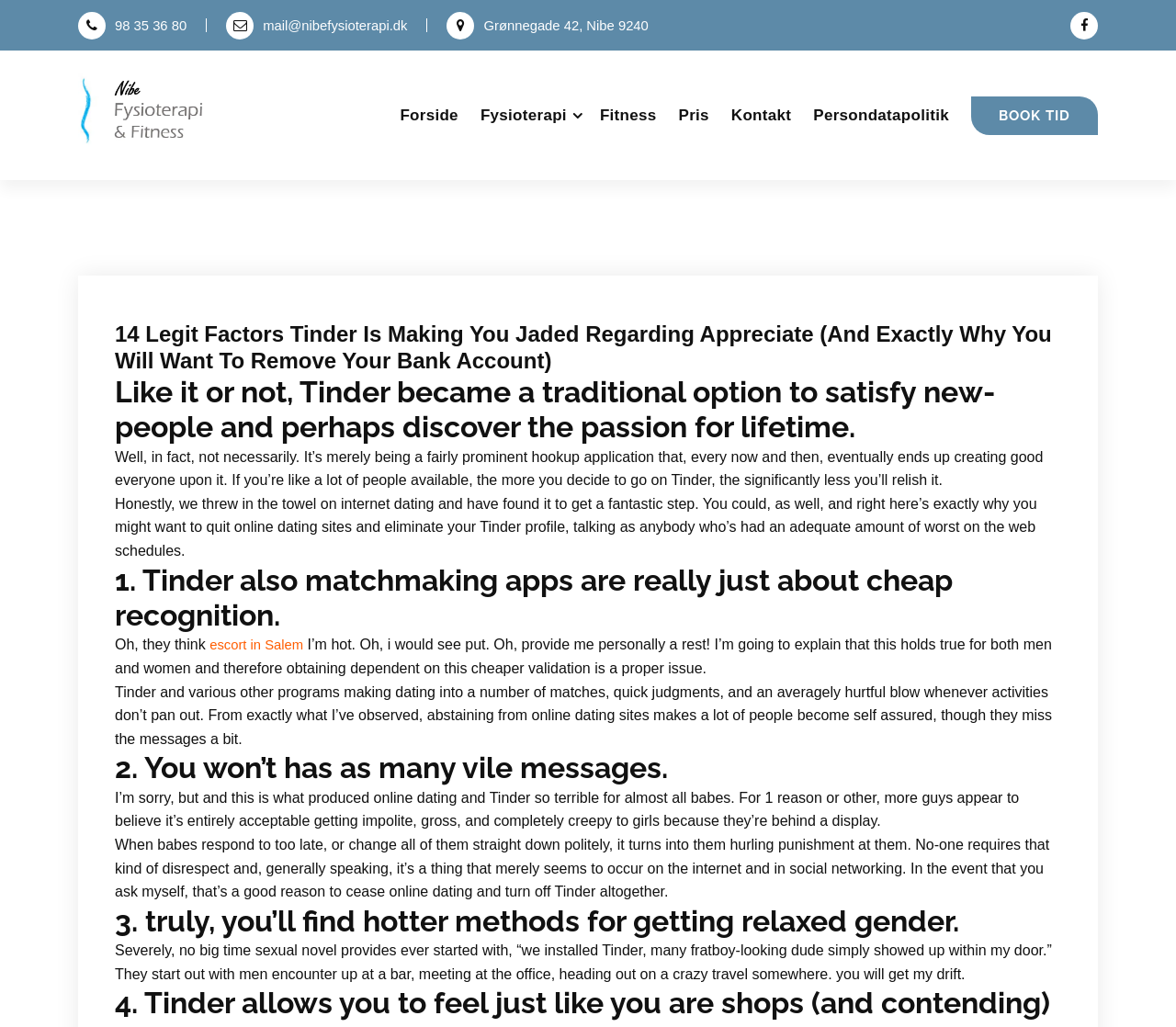Please locate the bounding box coordinates of the element's region that needs to be clicked to follow the instruction: "Click the Forside link". The bounding box coordinates should be provided as four float numbers between 0 and 1, i.e., [left, top, right, bottom].

[0.33, 0.094, 0.4, 0.13]